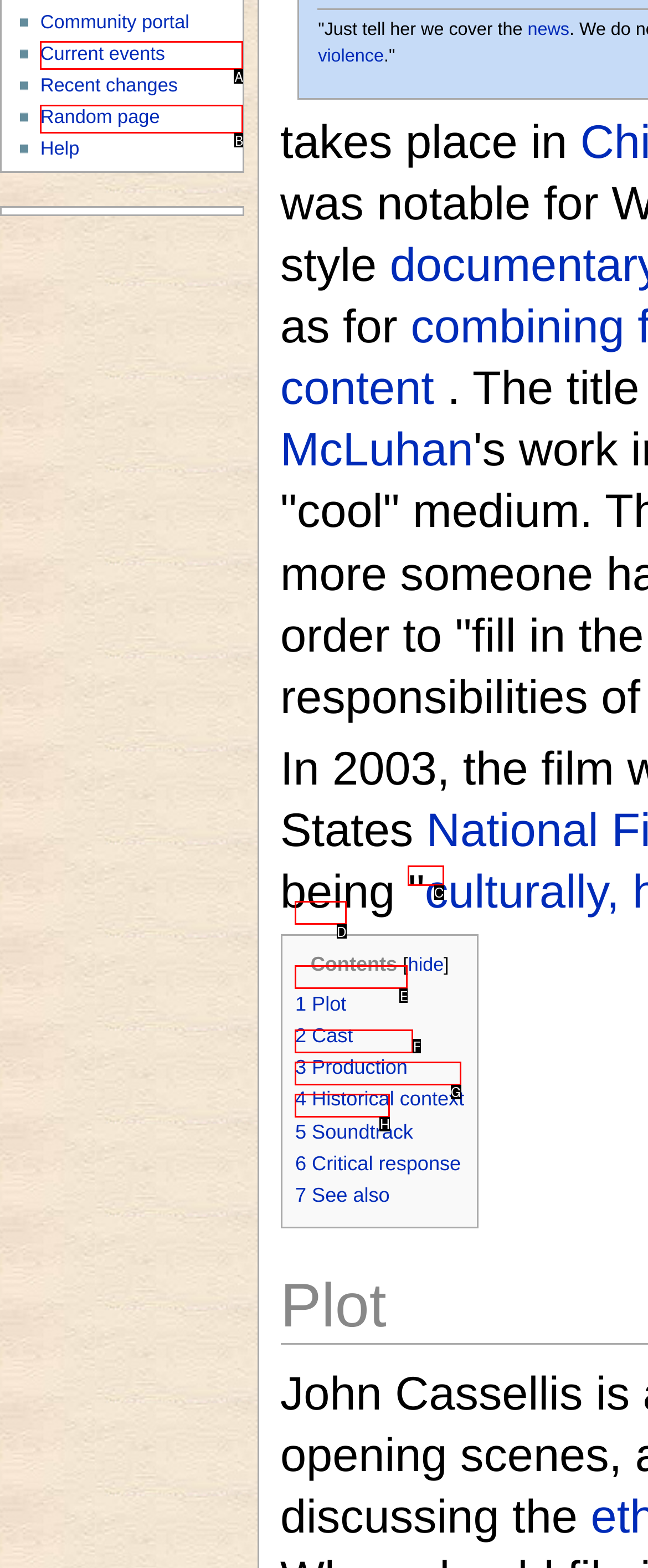Find the option that best fits the description: 6 Critical response. Answer with the letter of the option.

G